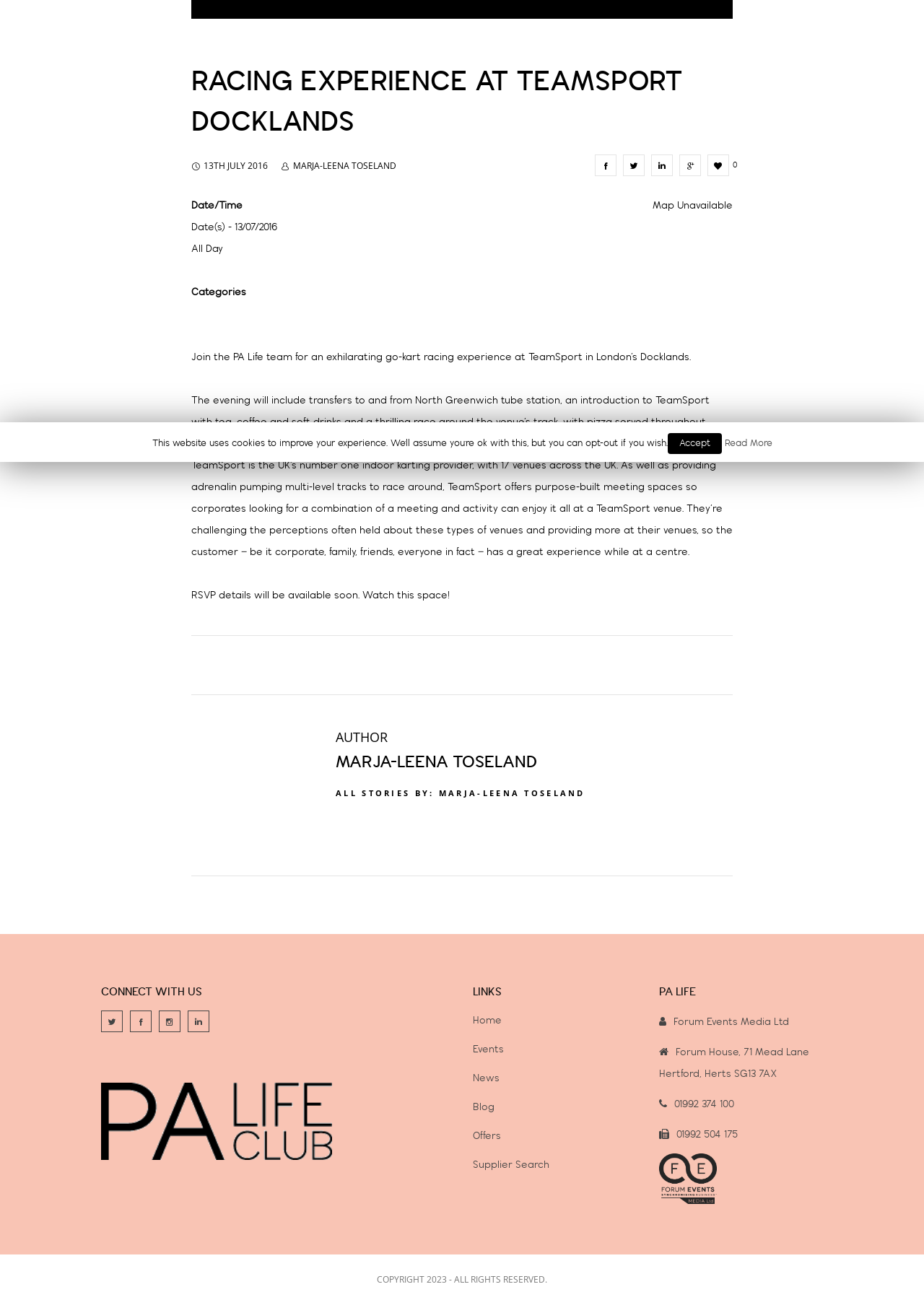Using the format (top-left x, top-left y, bottom-right x, bottom-right y), and given the element description, identify the bounding box coordinates within the screenshot: alt="Forum Events"

[0.713, 0.898, 0.775, 0.906]